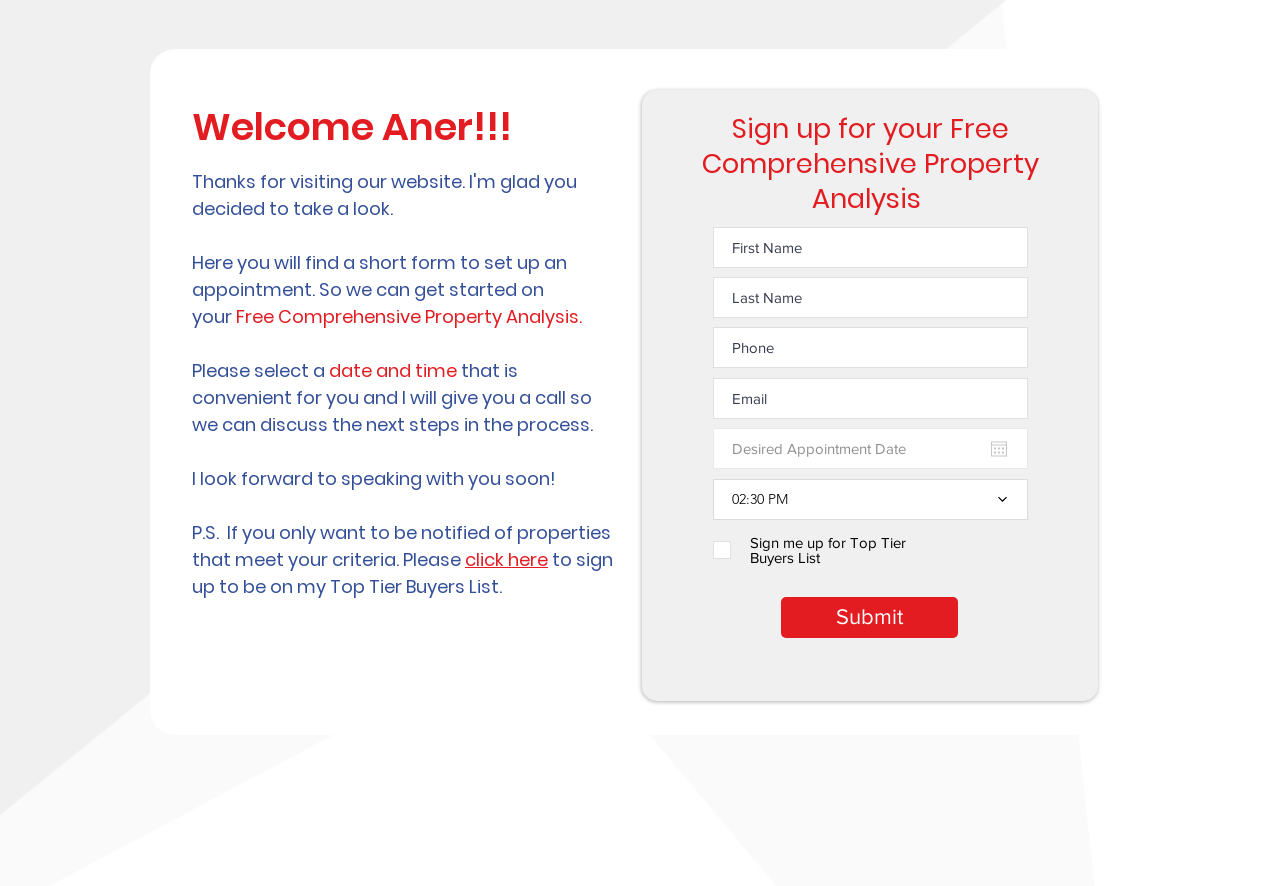Please identify the bounding box coordinates of the region to click in order to complete the task: "Enter your first name". The coordinates must be four float numbers between 0 and 1, specified as [left, top, right, bottom].

[0.557, 0.257, 0.803, 0.303]